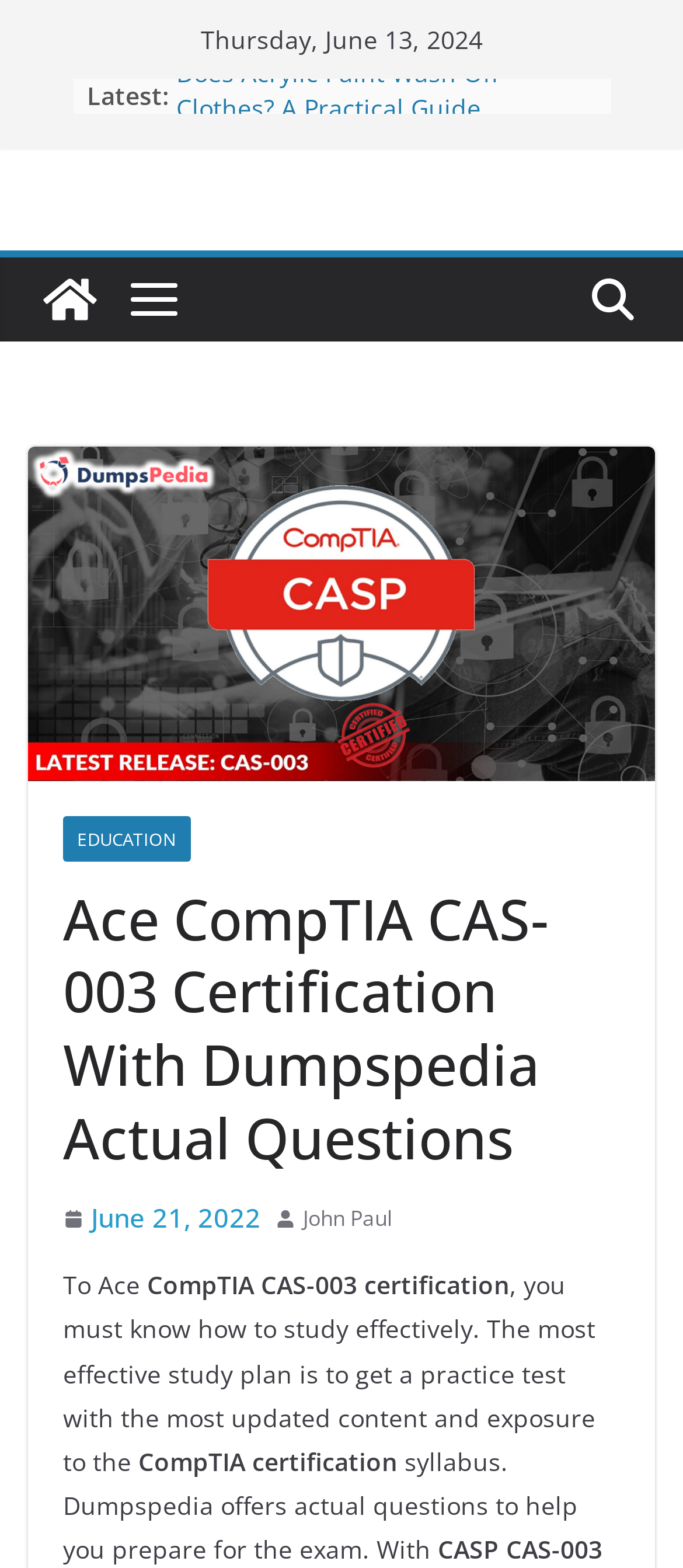Determine the coordinates of the bounding box that should be clicked to complete the instruction: "Click on 'EDUCATION'". The coordinates should be represented by four float numbers between 0 and 1: [left, top, right, bottom].

[0.092, 0.52, 0.279, 0.549]